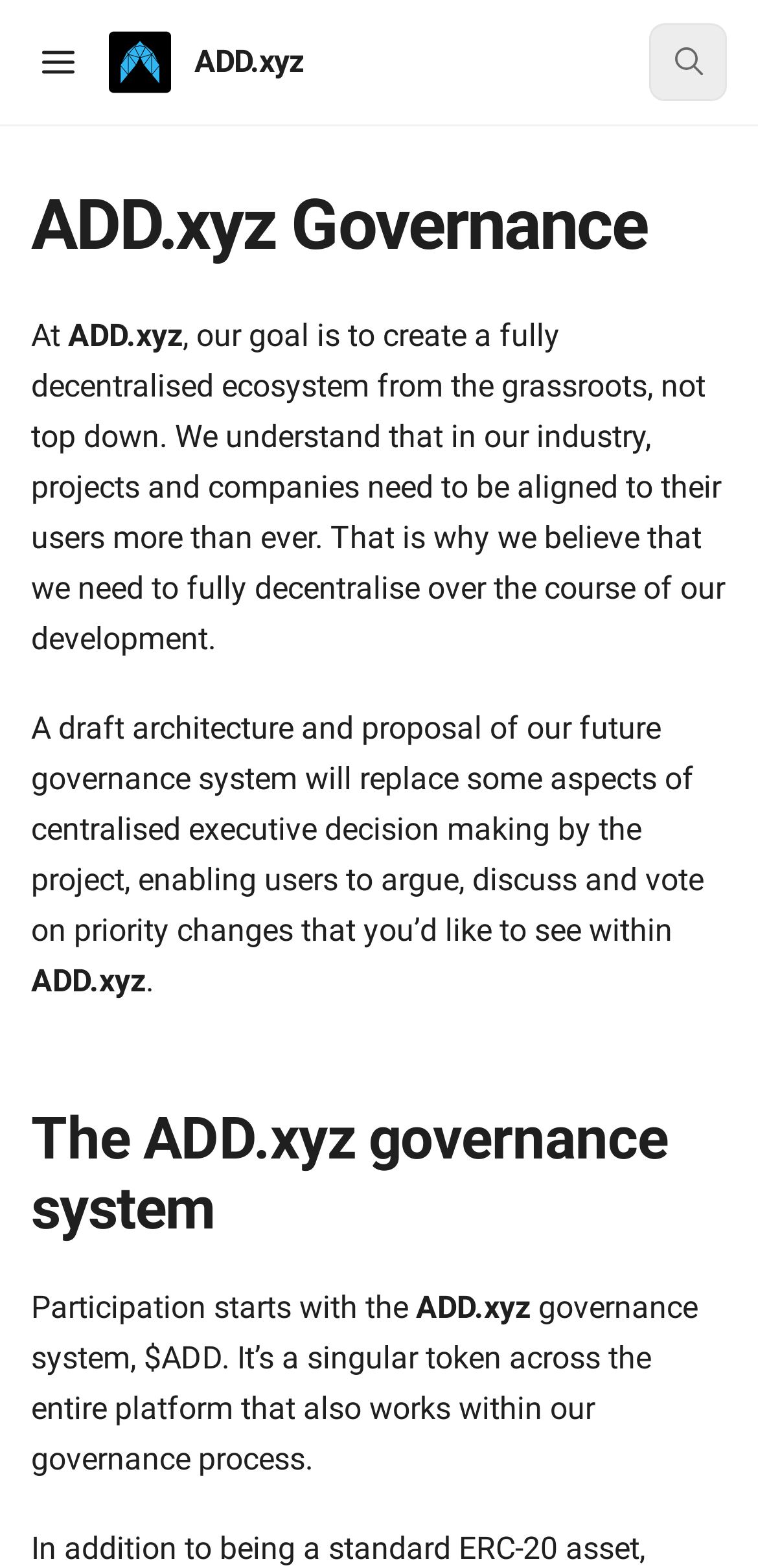Using the description "SearchCtrl + K", predict the bounding box of the relevant HTML element.

[0.856, 0.015, 0.959, 0.064]